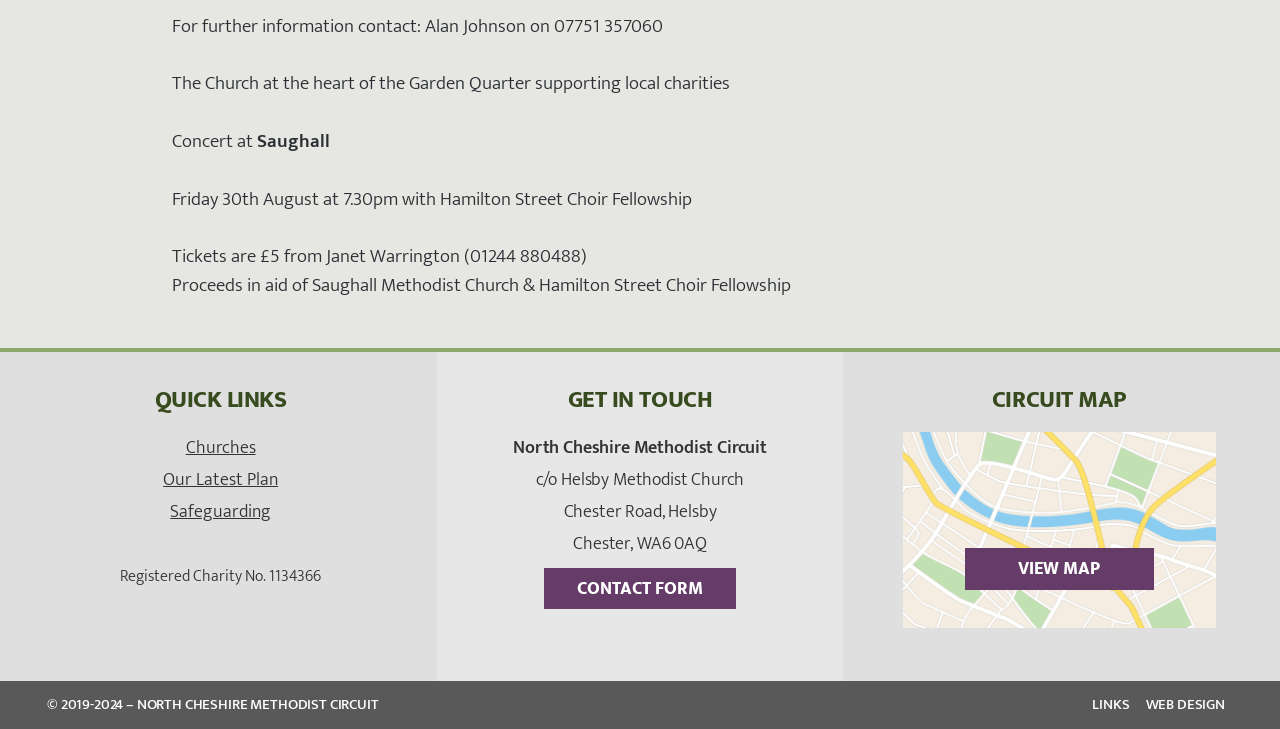For the element described, predict the bounding box coordinates as (top-left x, top-left y, bottom-right x, bottom-right y). All values should be between 0 and 1. Element description: Our Latest Plan

[0.025, 0.636, 0.32, 0.68]